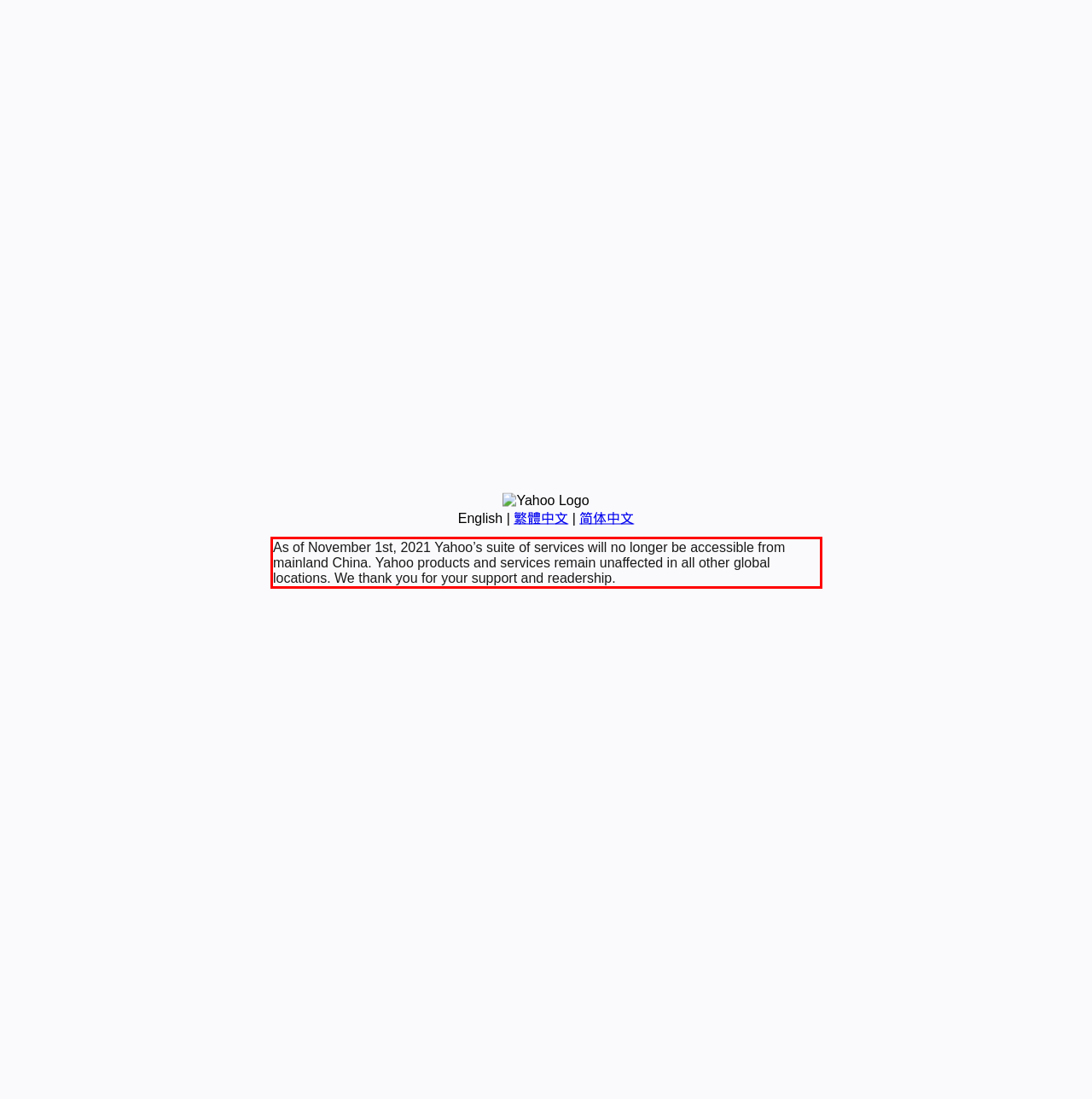Perform OCR on the text inside the red-bordered box in the provided screenshot and output the content.

As of November 1st, 2021 Yahoo’s suite of services will no longer be accessible from mainland China. Yahoo products and services remain unaffected in all other global locations. We thank you for your support and readership.